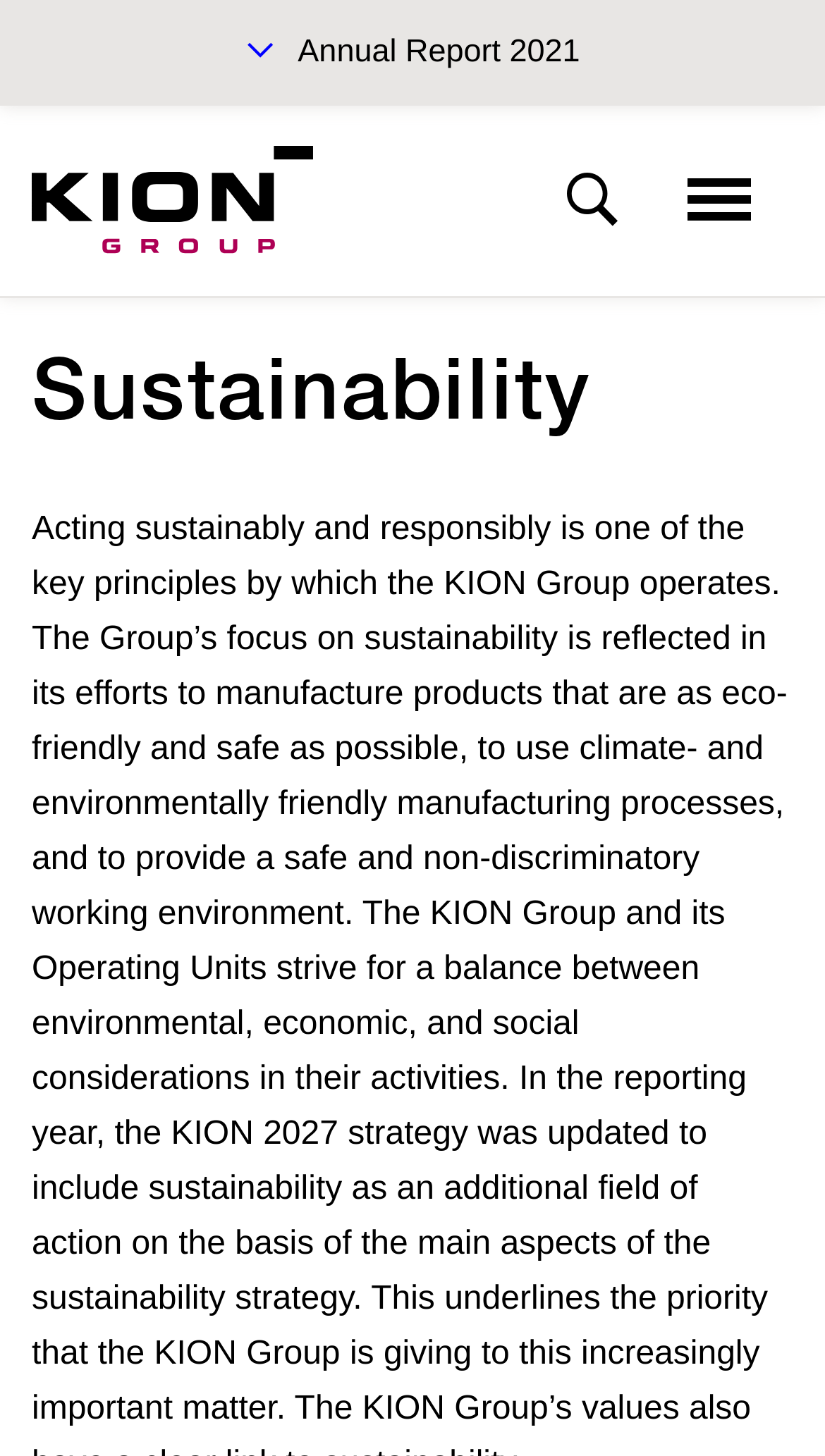How many language options are available?
Please provide a single word or phrase as the answer based on the screenshot.

2